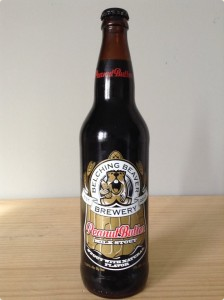Describe the image thoroughly, including all noticeable details.

The image features a bottle of Belching Beaver Brewery's Peanut Butter Milk Stout, showcasing its distinctive design. The dark glass bottle prominently displays the brewery's logo along with the product name "Peanut Butter Milk Stout" in stylized lettering. The label hints at the unique flavor profile, suggesting a creamy and indulgent brew reminiscent of peanut butter and chocolate. This stout is celebrated for its rich, dessert-like qualities, making it a popular choice among craft beer enthusiasts. The setting is minimalistic, with the bottle placed on a wooden surface against a plain background, drawing focus to the enticing branding and the beer itself.